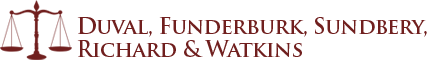Describe every aspect of the image in depth.

The image features the logo of the law firm "Duval, Funderburk, Sundbery, Richard & Watkins." It is elegantly designed with a symbolic representation of balanced scales, signifying justice and the firm’s commitment to legal service. The firm’s name is prominently displayed below the scales in a classic serif font, conveying professionalism and trustworthiness. This logo exemplifies the firm's expertise and dedication to various legal practice areas, including admiralty, maritime, business, and personal injury law, reflecting its role as a reputable legal representative in Louisiana.